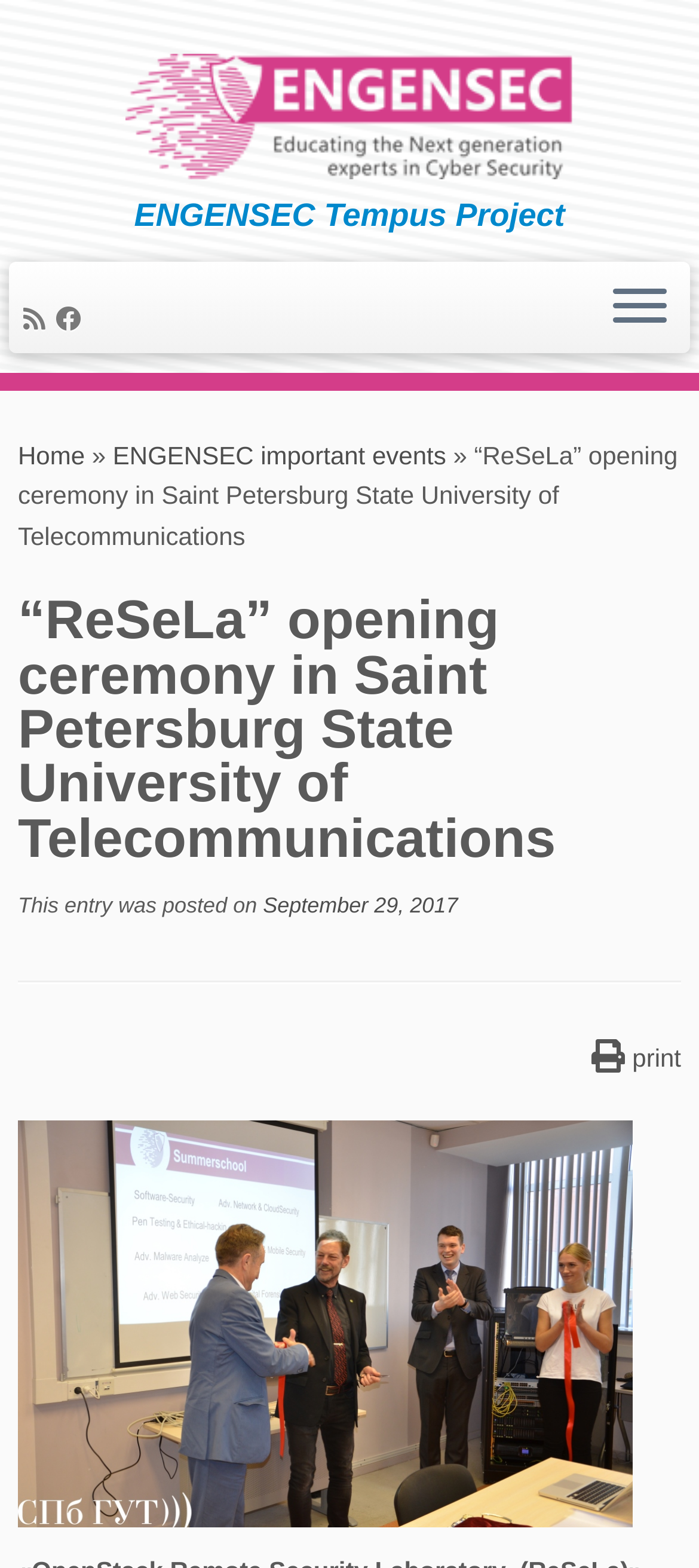Please provide a comprehensive response to the question based on the details in the image: What is the name of the university?

I found the answer by looking at the static text element with the text '“ReSeLa” opening ceremony in Saint Petersburg State University of Telecommunications' which mentions the name of the university.